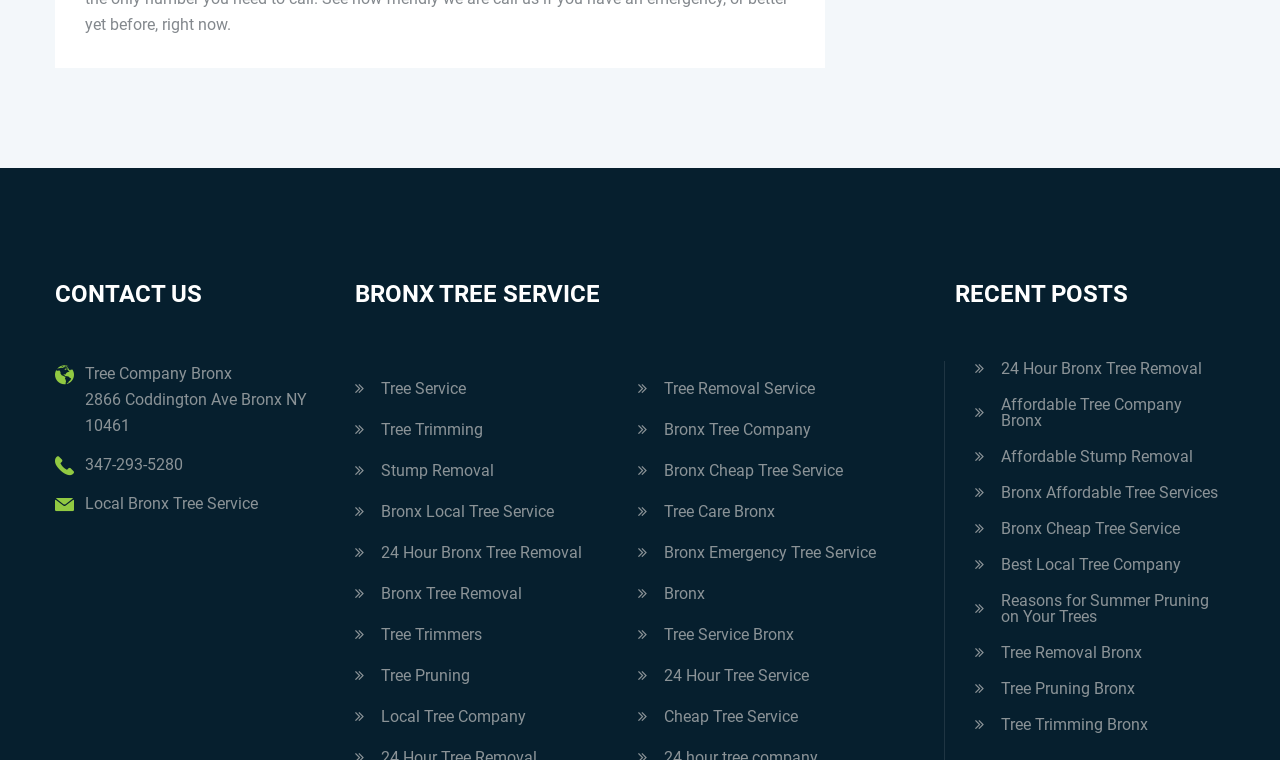What is the company's address?
Look at the image and answer the question using a single word or phrase.

2866 Coddington Ave Bronx NY 10461